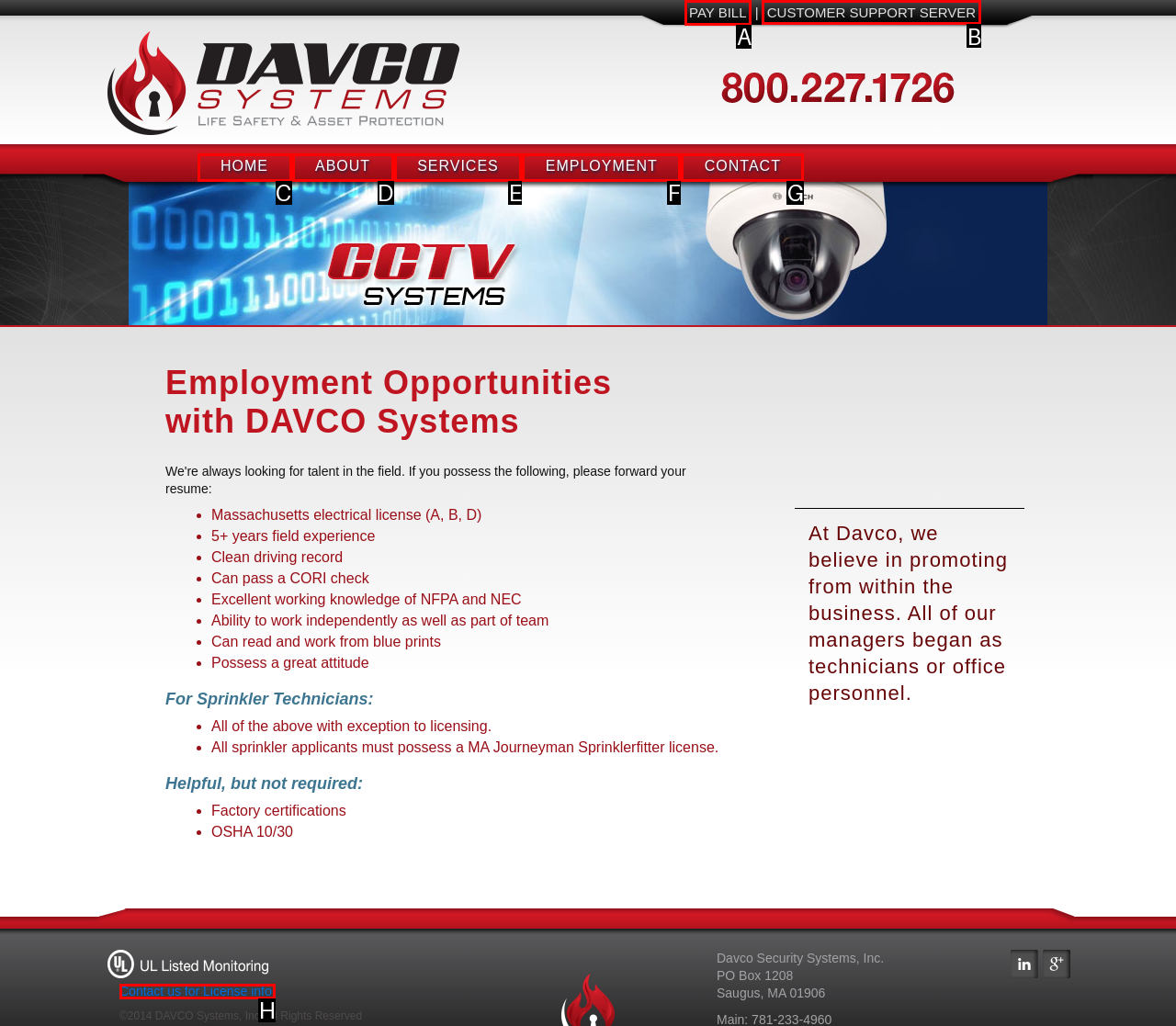To achieve the task: Click CUSTOMER SUPPORT SERVER, which HTML element do you need to click?
Respond with the letter of the correct option from the given choices.

B